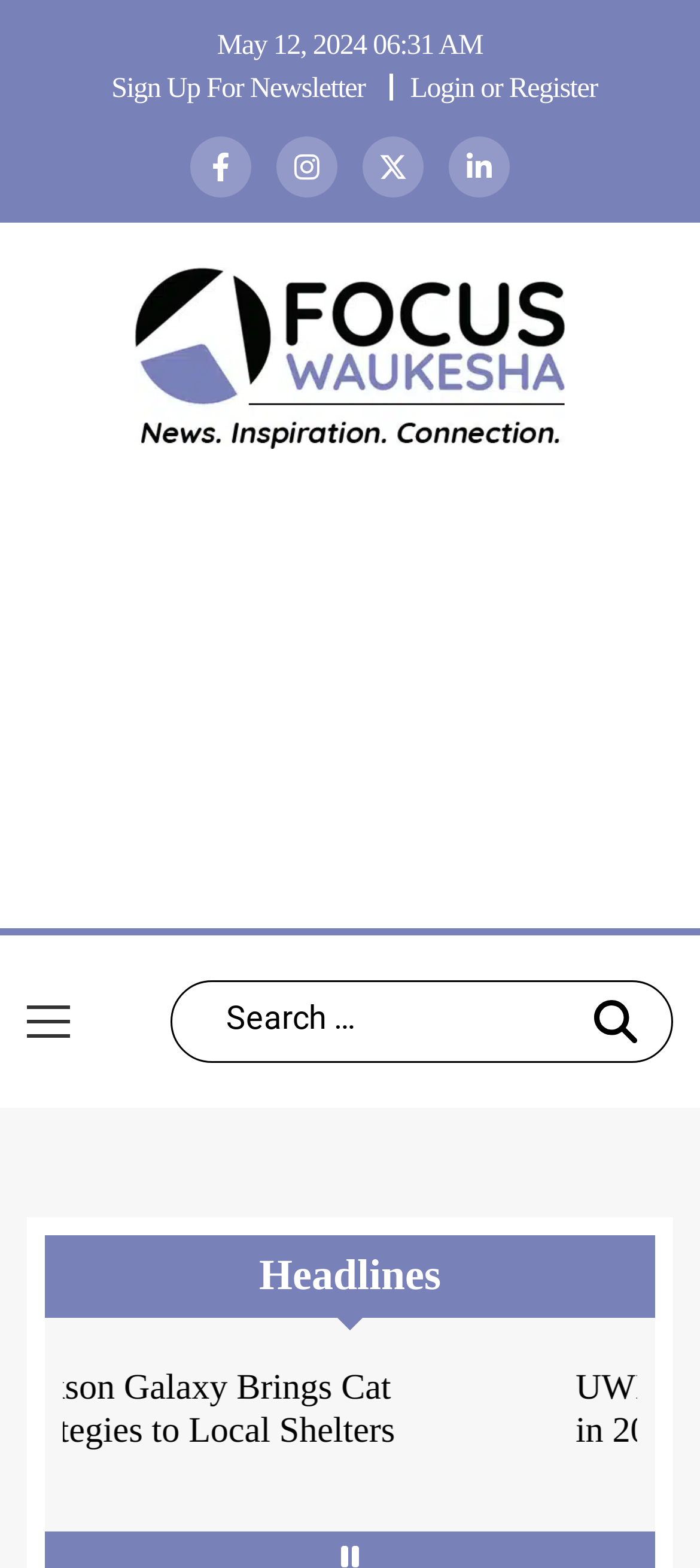What is the category of the news section?
Using the screenshot, give a one-word or short phrase answer.

Headlines